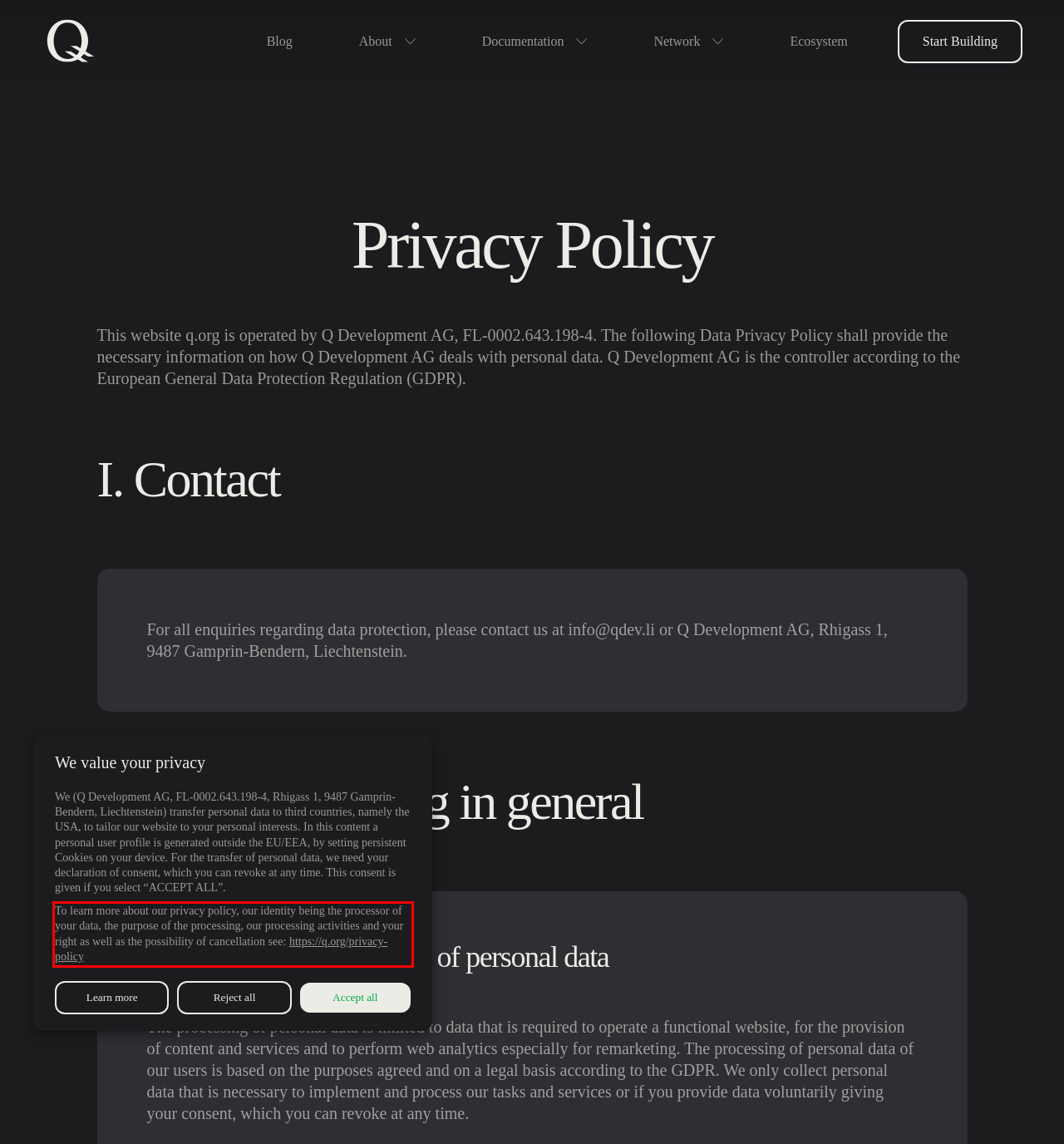Please extract the text content from the UI element enclosed by the red rectangle in the screenshot.

To learn more about our privacy policy, our identity being the processor of your data, the purpose of the processing, our processing activities and your right as well as the possibility of cancellation see: https://q.org/privacy-policy